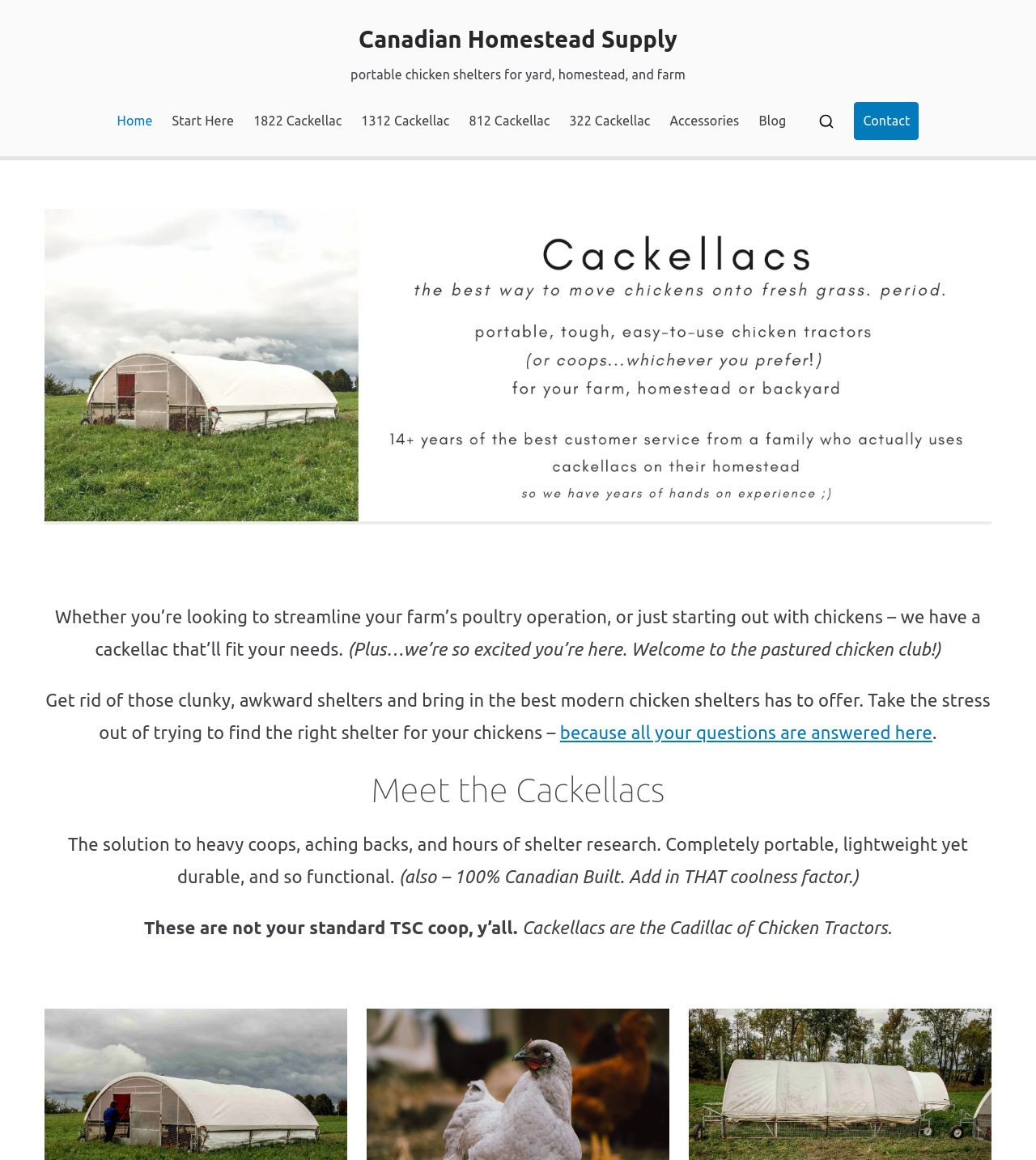Please specify the bounding box coordinates of the clickable region necessary for completing the following instruction: "Contact Canadian Homestead Supply". The coordinates must consist of four float numbers between 0 and 1, i.e., [left, top, right, bottom].

[0.825, 0.088, 0.887, 0.121]